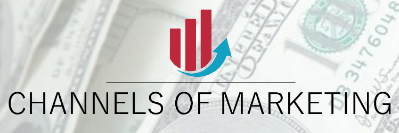What is the background of the logo? Please answer the question using a single word or phrase based on the image.

Stacked dollar bills